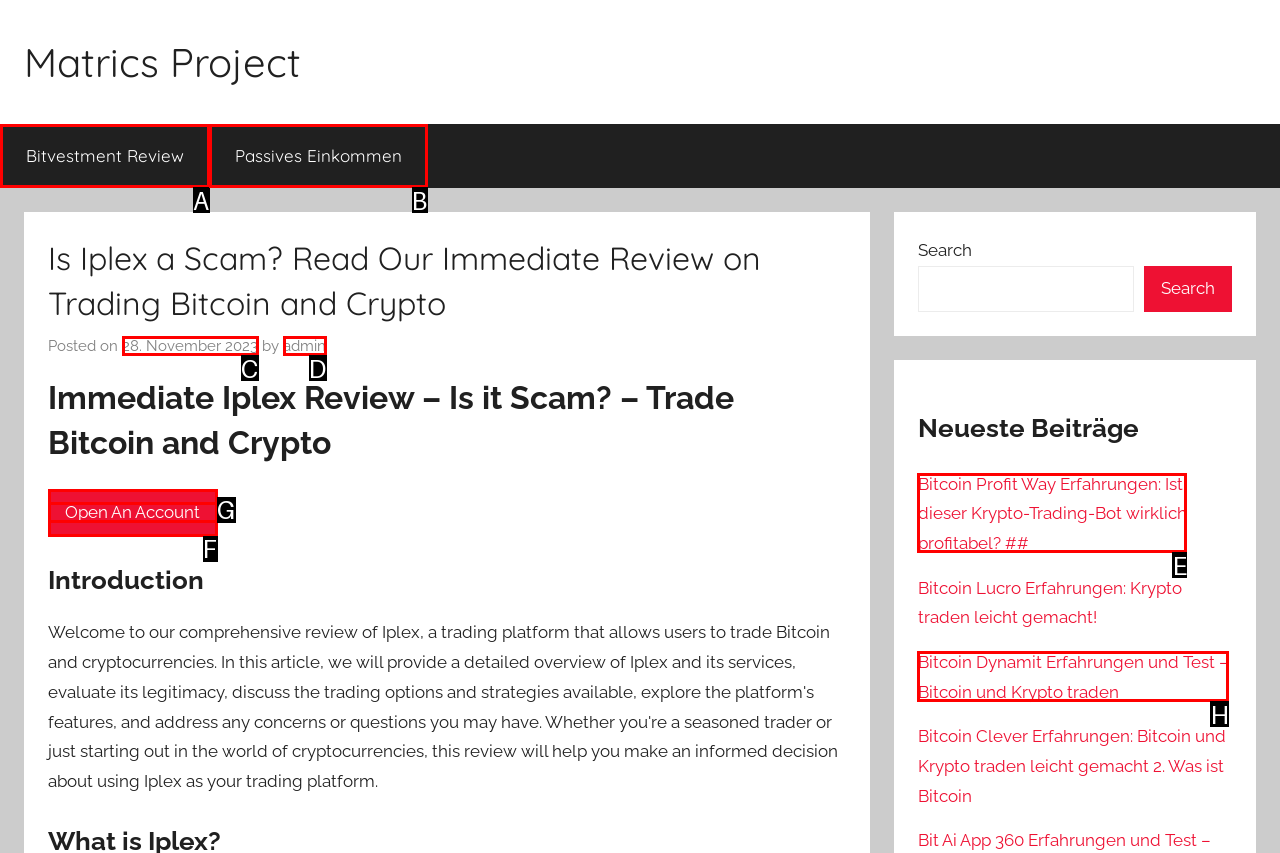Select the option I need to click to accomplish this task: Read the latest post about Bitcoin Profit Way Erfahrungen
Provide the letter of the selected choice from the given options.

E